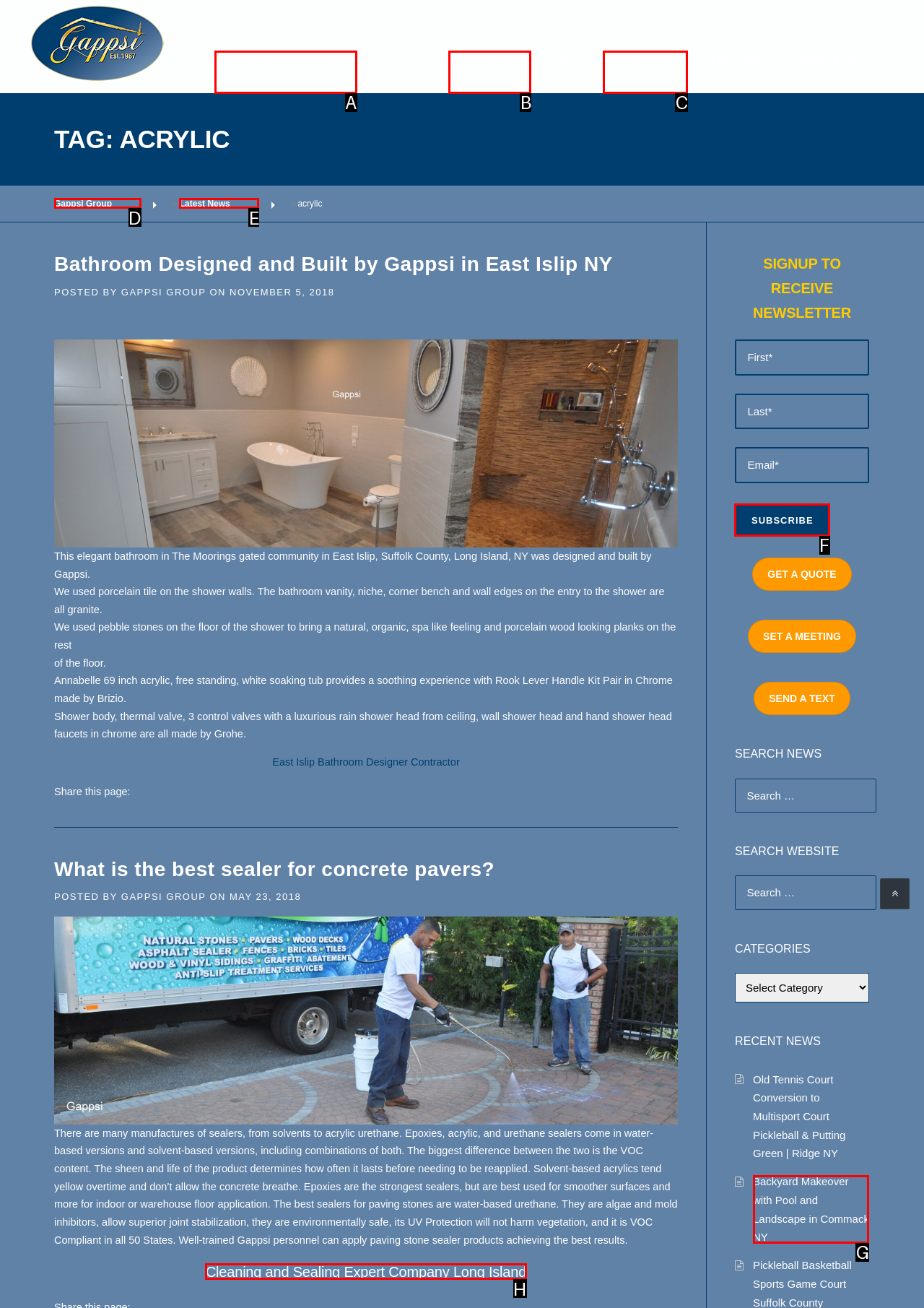Select the letter associated with the UI element you need to click to perform the following action: Subscribe to the newsletter
Reply with the correct letter from the options provided.

F